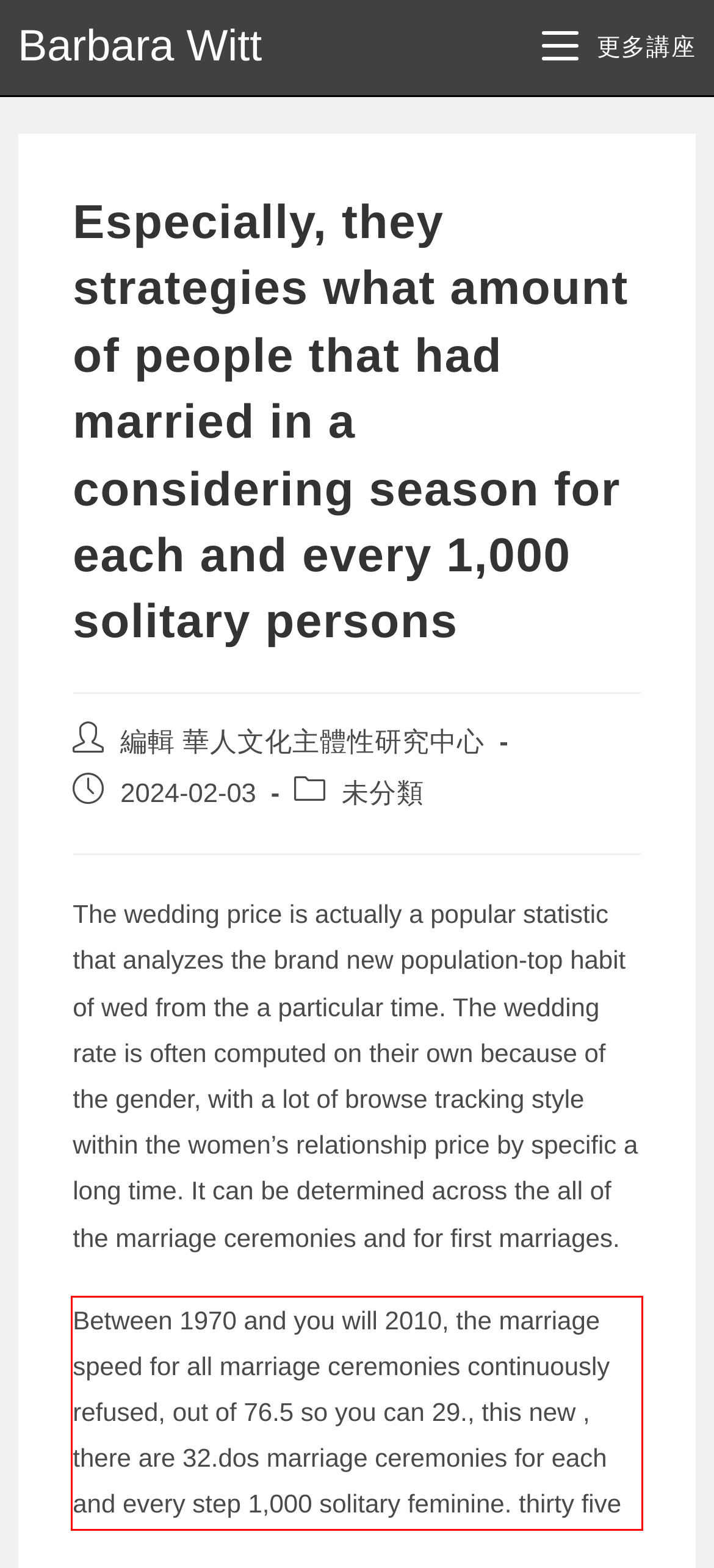Using the provided screenshot, read and generate the text content within the red-bordered area.

Between 1970 and you will 2010, the marriage speed for all marriage ceremonies continuously refused, out of 76.5 so you can 29., this new , there are 32.dos marriage ceremonies for each and every step 1,000 solitary feminine. thirty five